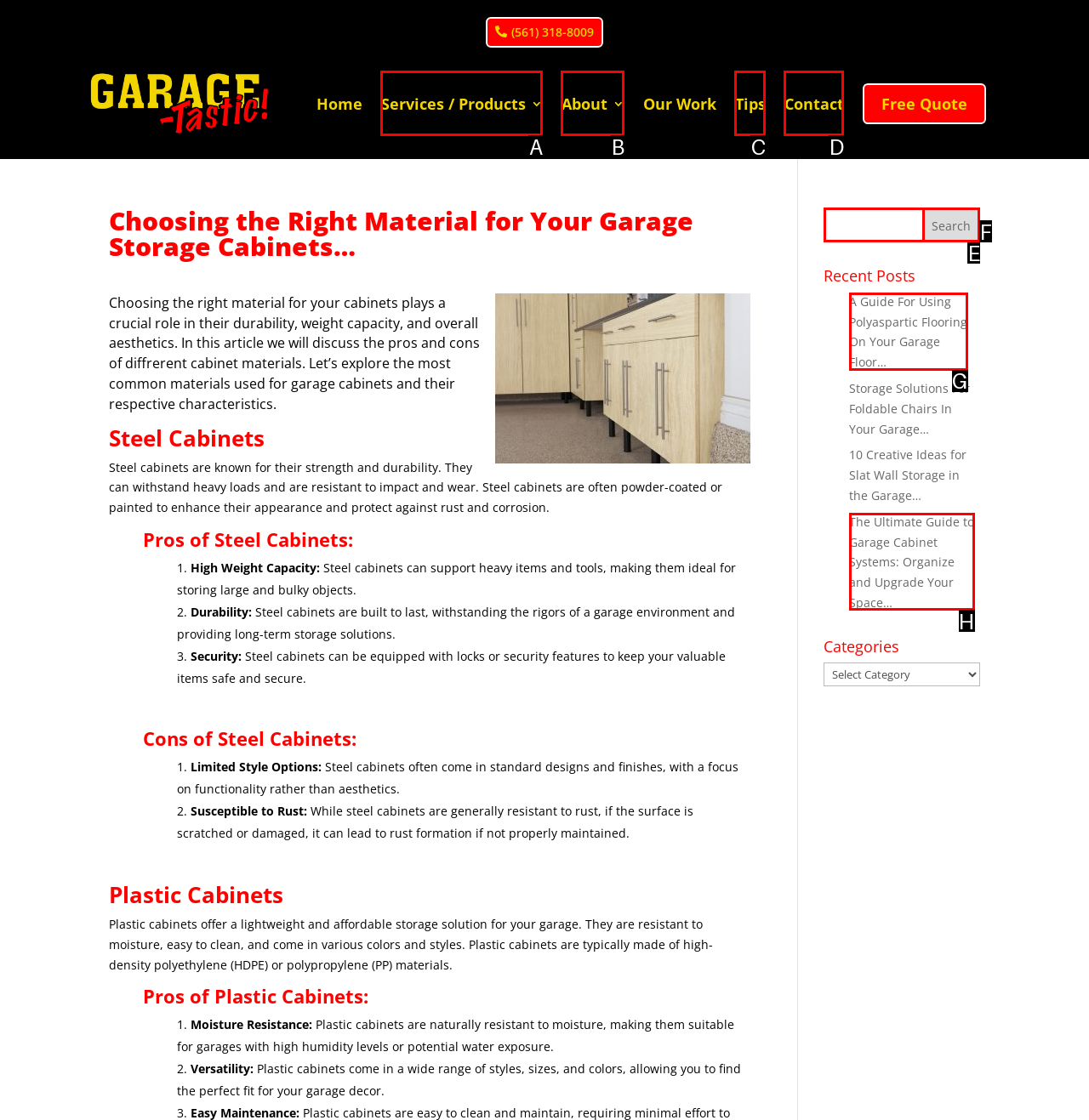Refer to the element description: WordPress and identify the matching HTML element. State your answer with the appropriate letter.

None